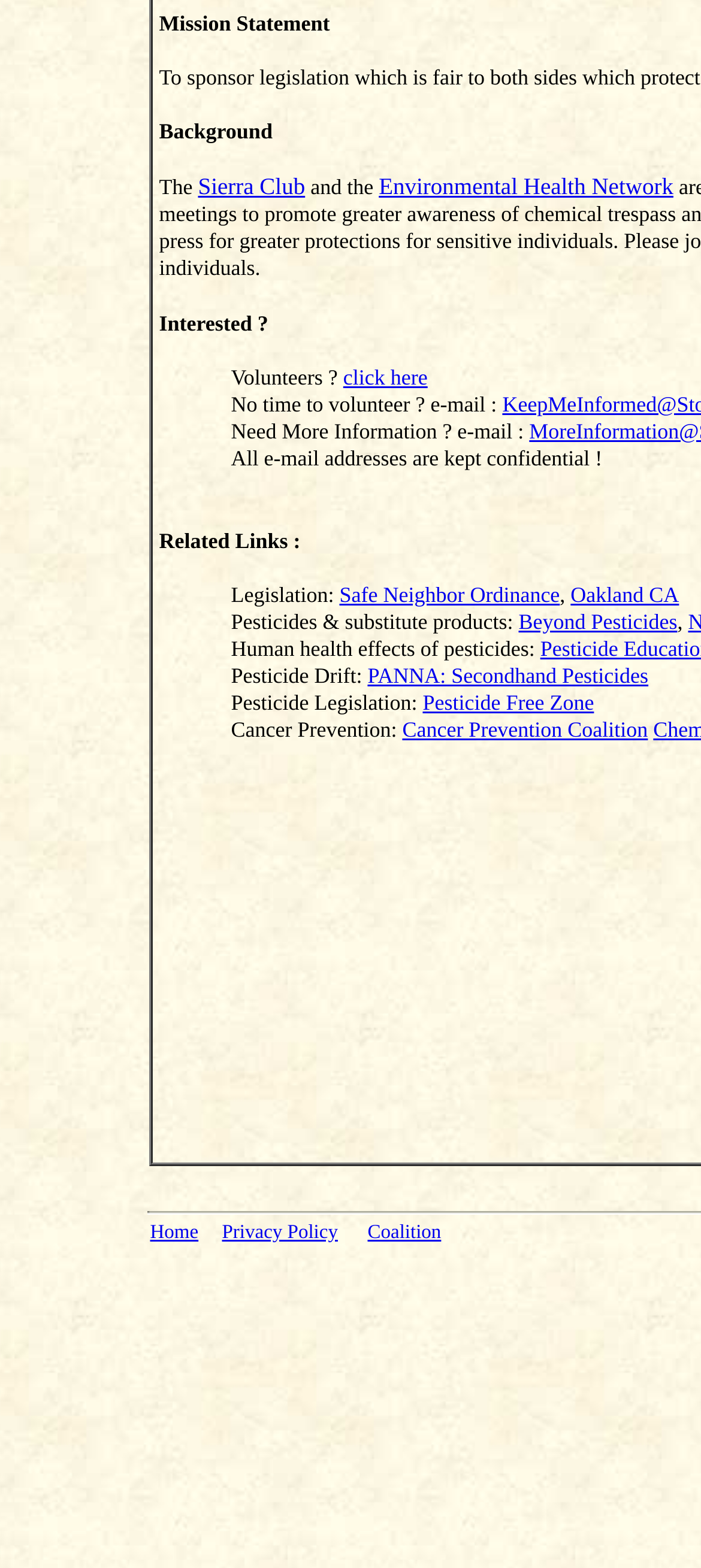Extract the bounding box coordinates for the UI element described by the text: "TERMS AND CONDITIONS". The coordinates should be in the form of [left, top, right, bottom] with values between 0 and 1.

None